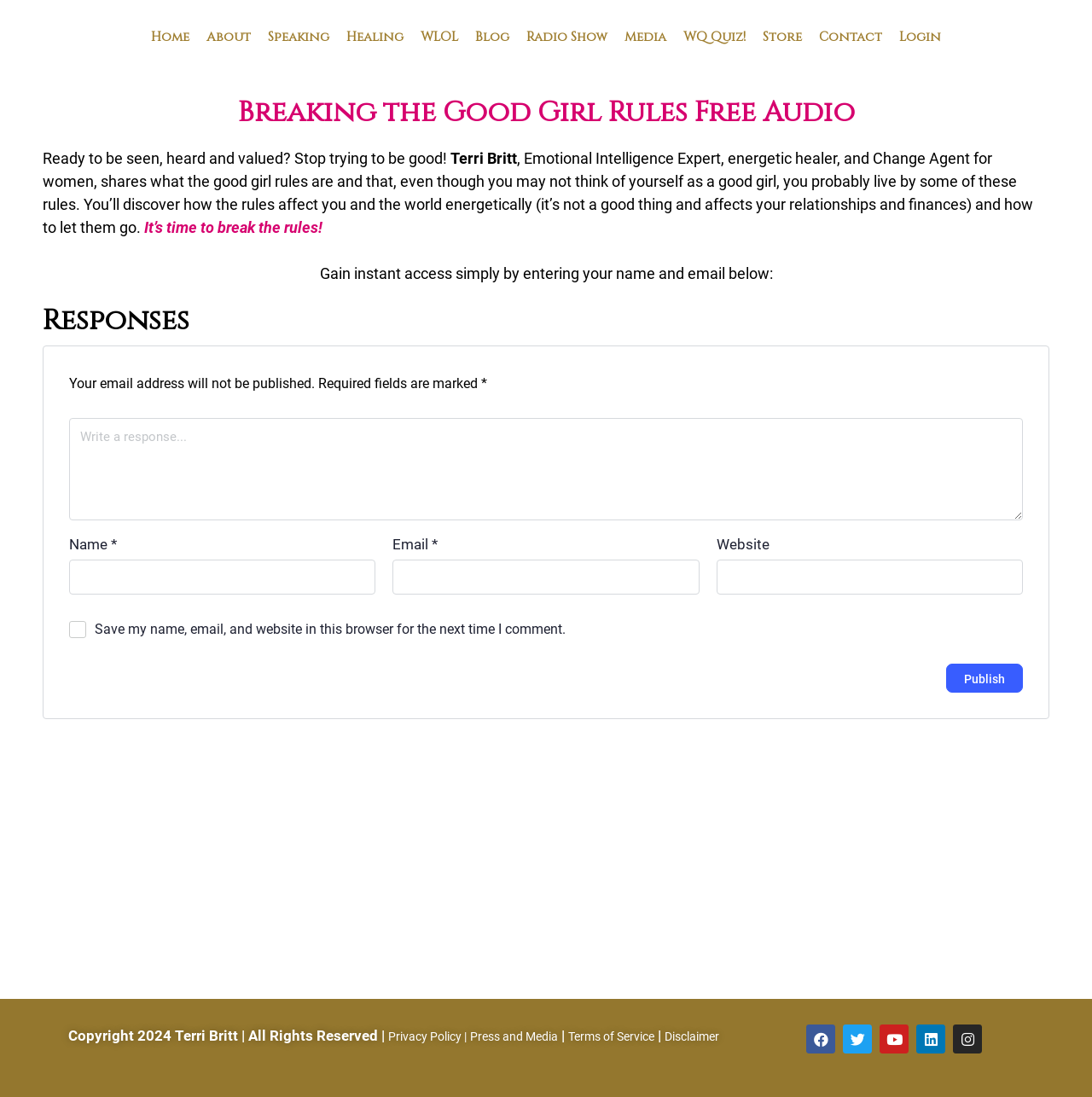Provide a brief response to the question below using a single word or phrase: 
What is the topic of the free audio?

Breaking the Good Girl Rules